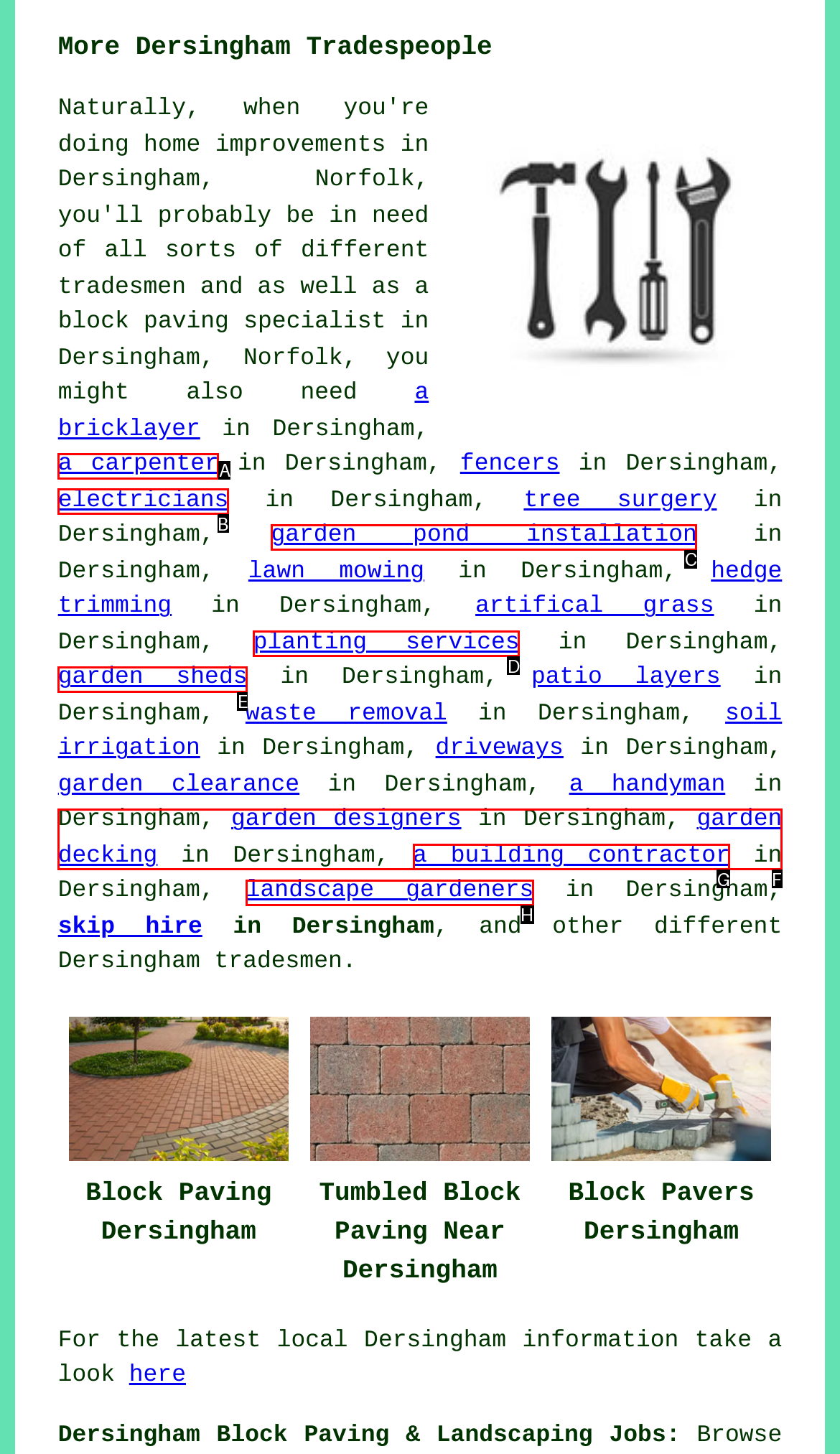Choose the UI element to click on to achieve this task: click electricians. Reply with the letter representing the selected element.

B